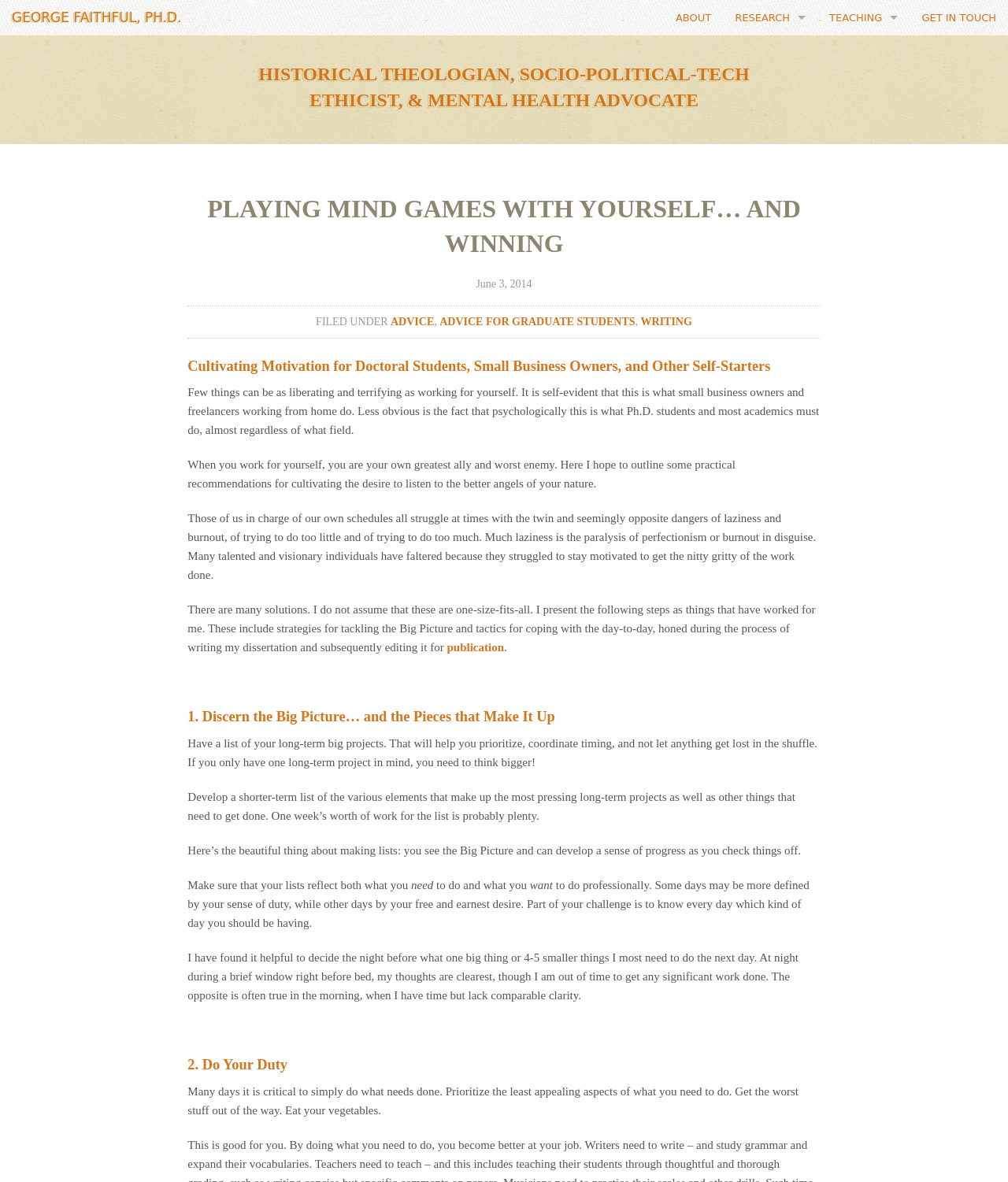Pinpoint the bounding box coordinates of the area that should be clicked to complete the following instruction: "Click on the 'PUBLICATIONS' link". The coordinates must be given as four float numbers between 0 and 1, i.e., [left, top, right, bottom].

[0.717, 0.09, 0.811, 0.12]